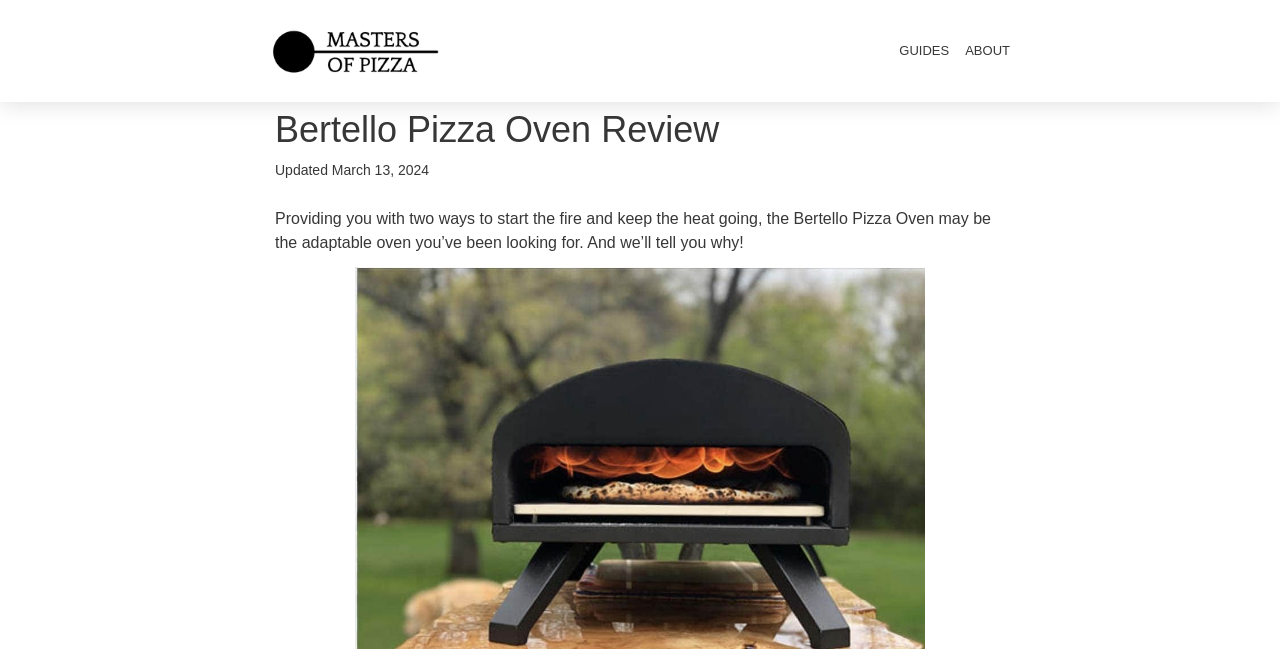Give a succinct answer to this question in a single word or phrase: 
When was the review last updated?

March 13, 2024